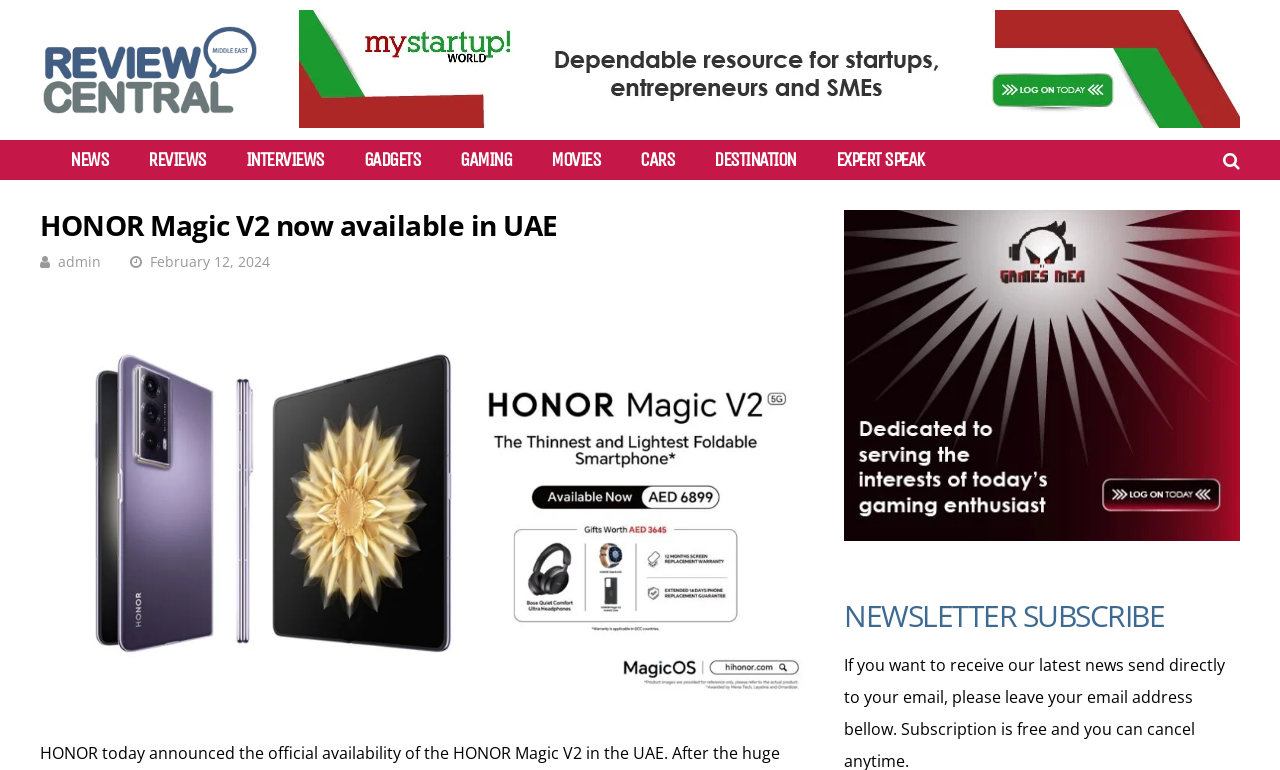Please provide the main heading of the webpage content.

HONOR Magic V2 now available in UAE